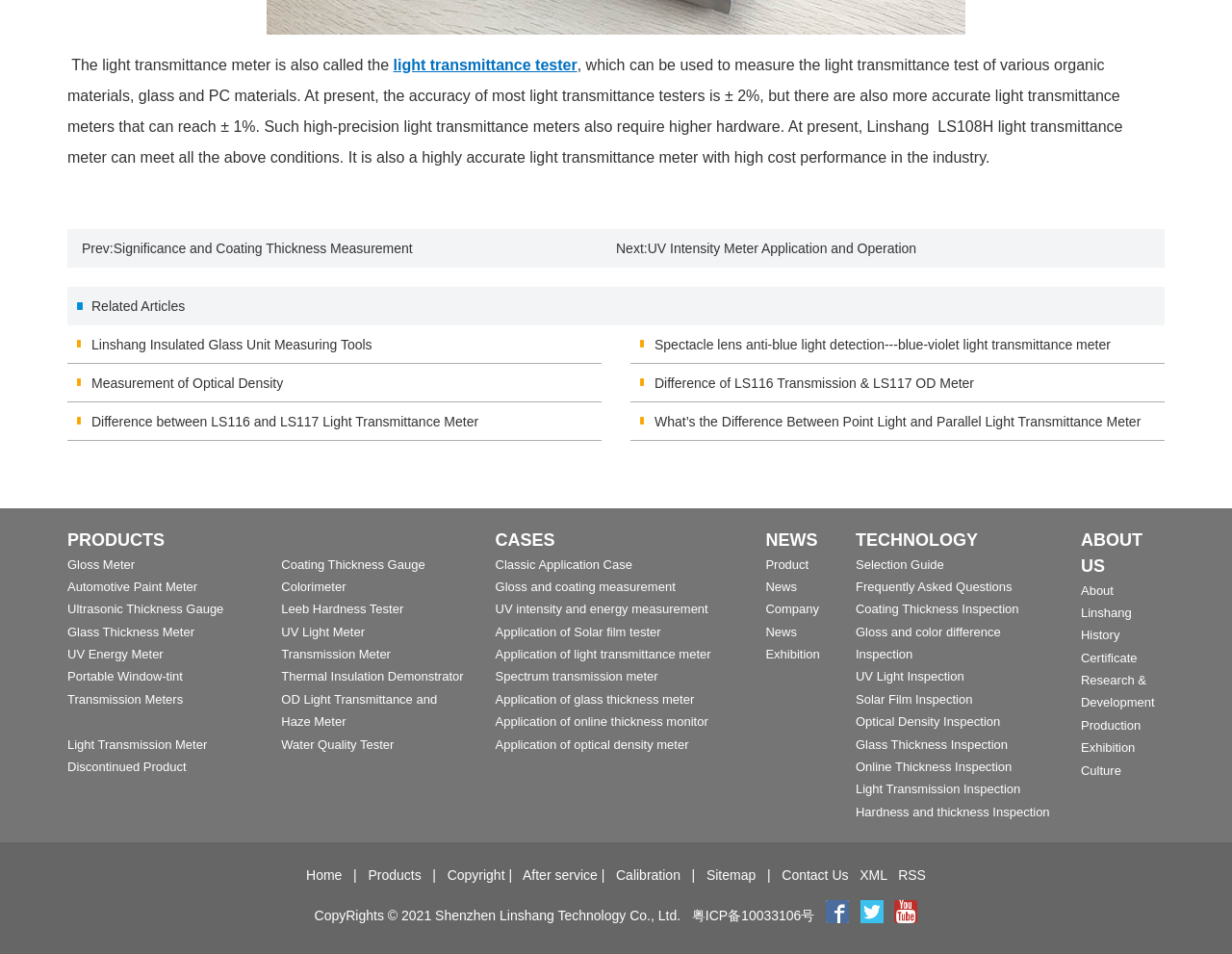Could you locate the bounding box coordinates for the section that should be clicked to accomplish this task: "Click on the 'Light Transmission Meter' link".

[0.055, 0.655, 0.158, 0.67]